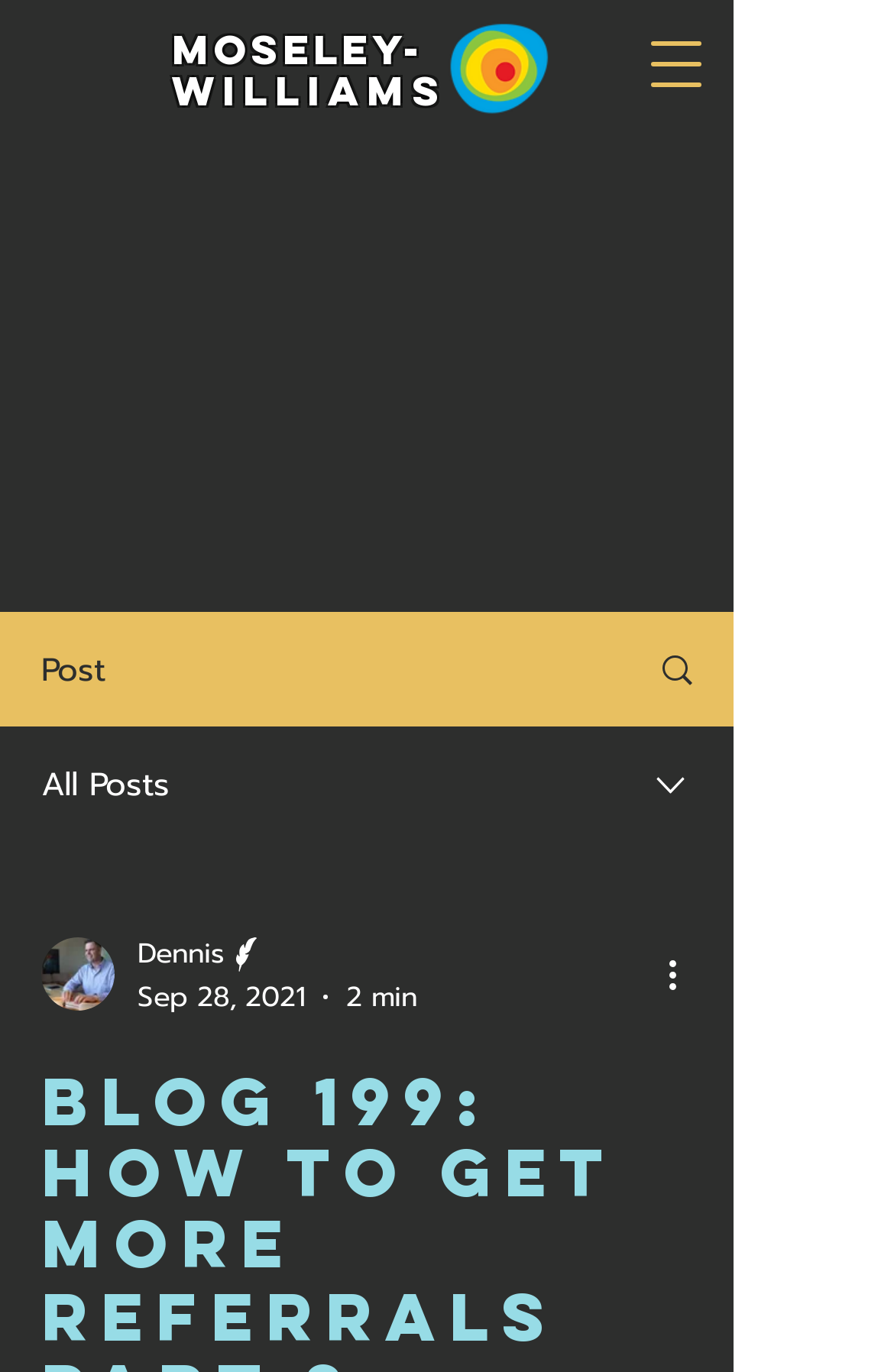Please specify the bounding box coordinates of the area that should be clicked to accomplish the following instruction: "Open the writer's profile". The coordinates should consist of four float numbers between 0 and 1, i.e., [left, top, right, bottom].

[0.046, 0.683, 0.128, 0.737]